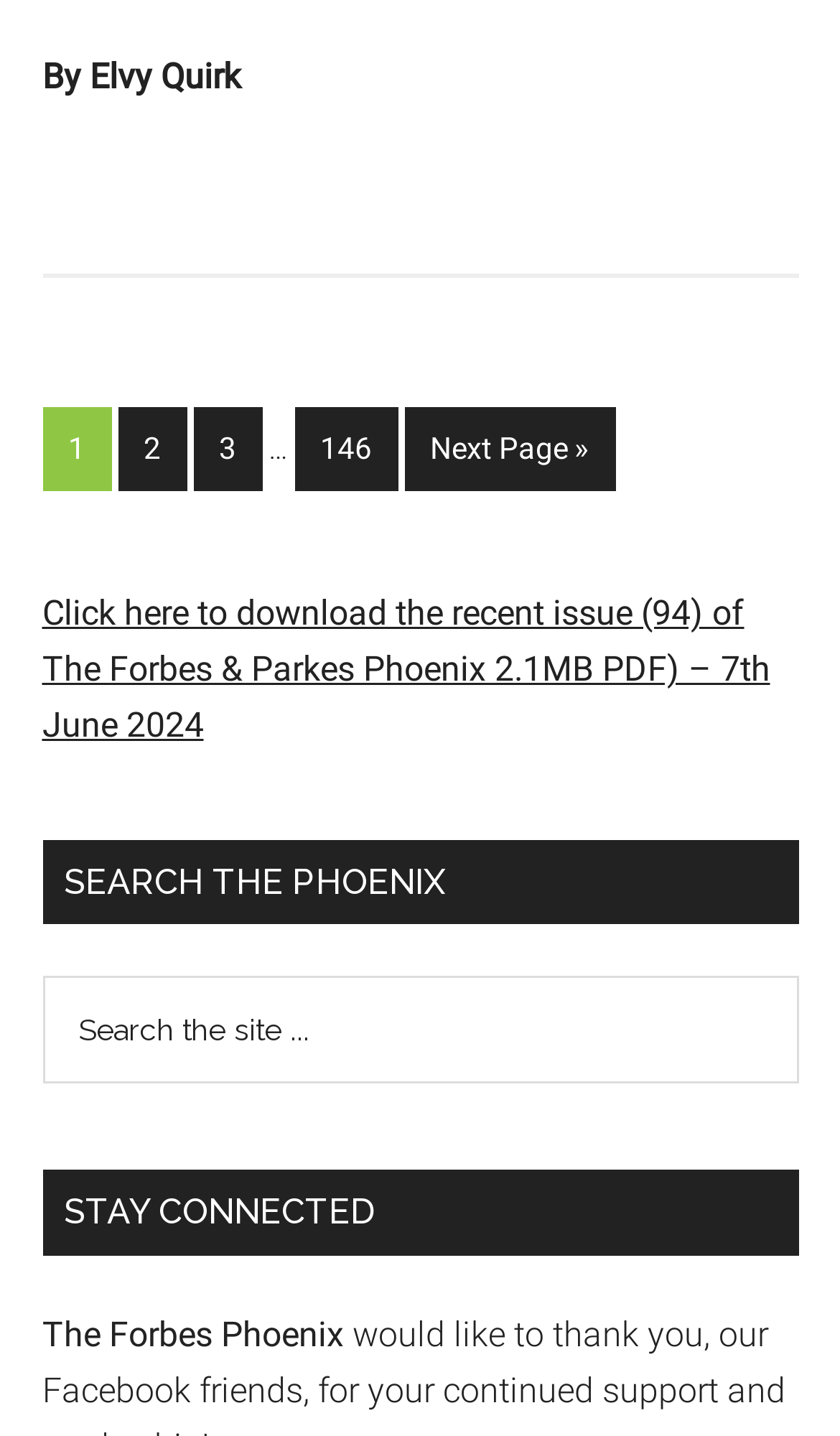Specify the bounding box coordinates of the element's region that should be clicked to achieve the following instruction: "Click the Education link". The bounding box coordinates consist of four float numbers between 0 and 1, in the format [left, top, right, bottom].

None